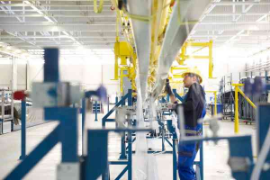Respond with a single word or short phrase to the following question: 
Is the workspace organized?

Yes